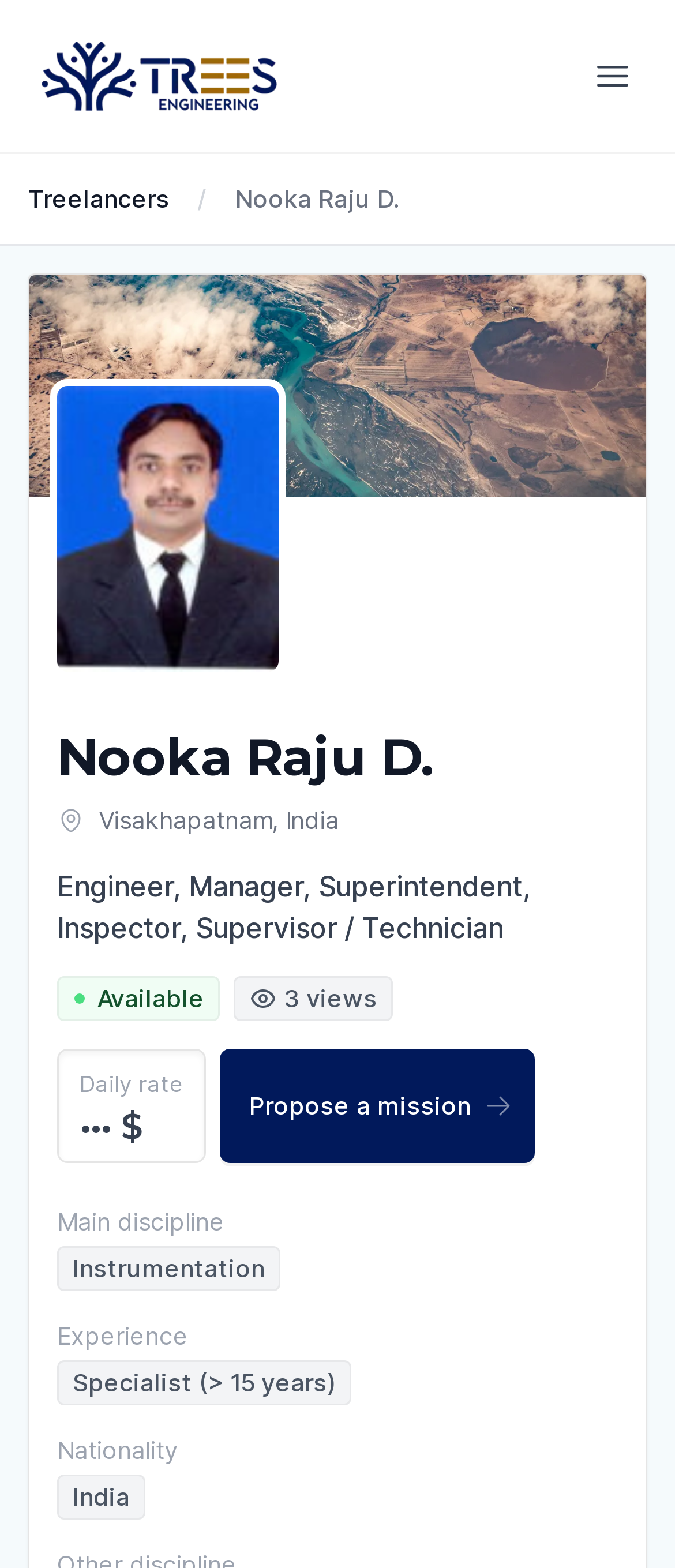What is the main discipline of Nooka Raju D.?
Using the screenshot, give a one-word or short phrase answer.

Instrumentation